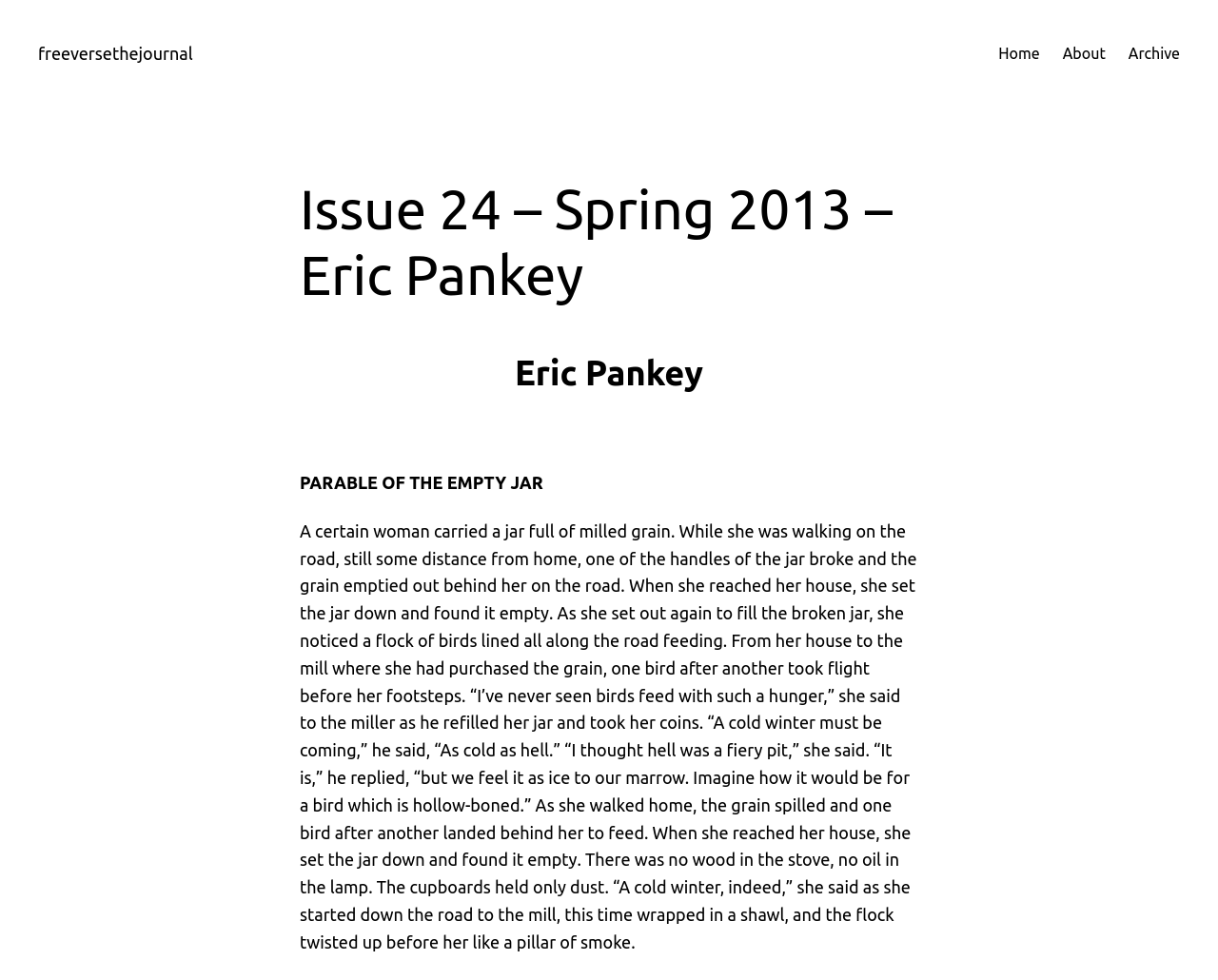Answer the question using only one word or a concise phrase: What is the woman carrying in the story?

a jar